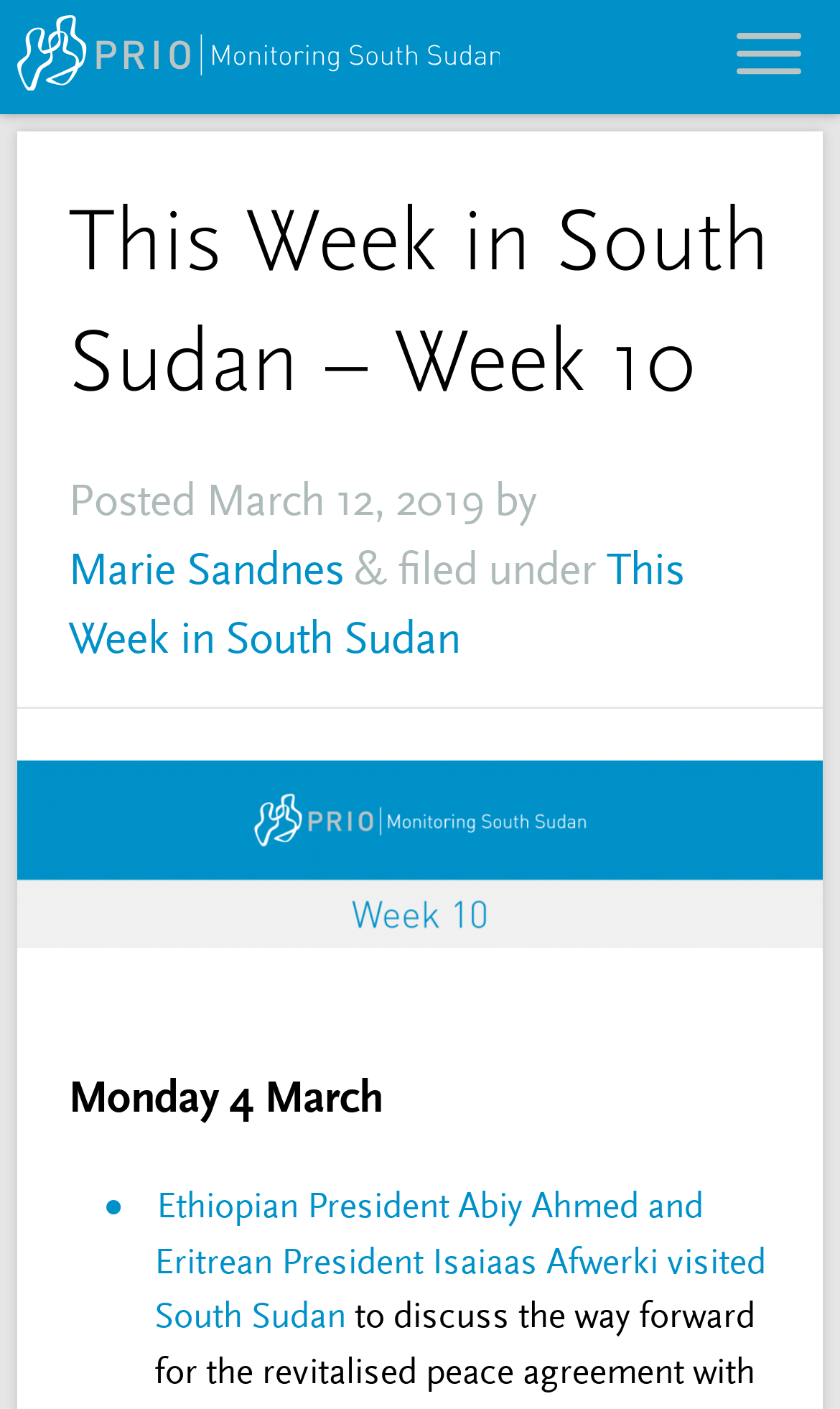What is the date of the post?
Using the information from the image, provide a comprehensive answer to the question.

I found the date of the post by looking at the time element, which is located below the heading 'This Week in South Sudan – Week 10'. The time element contains the text 'March 12, 2019'.